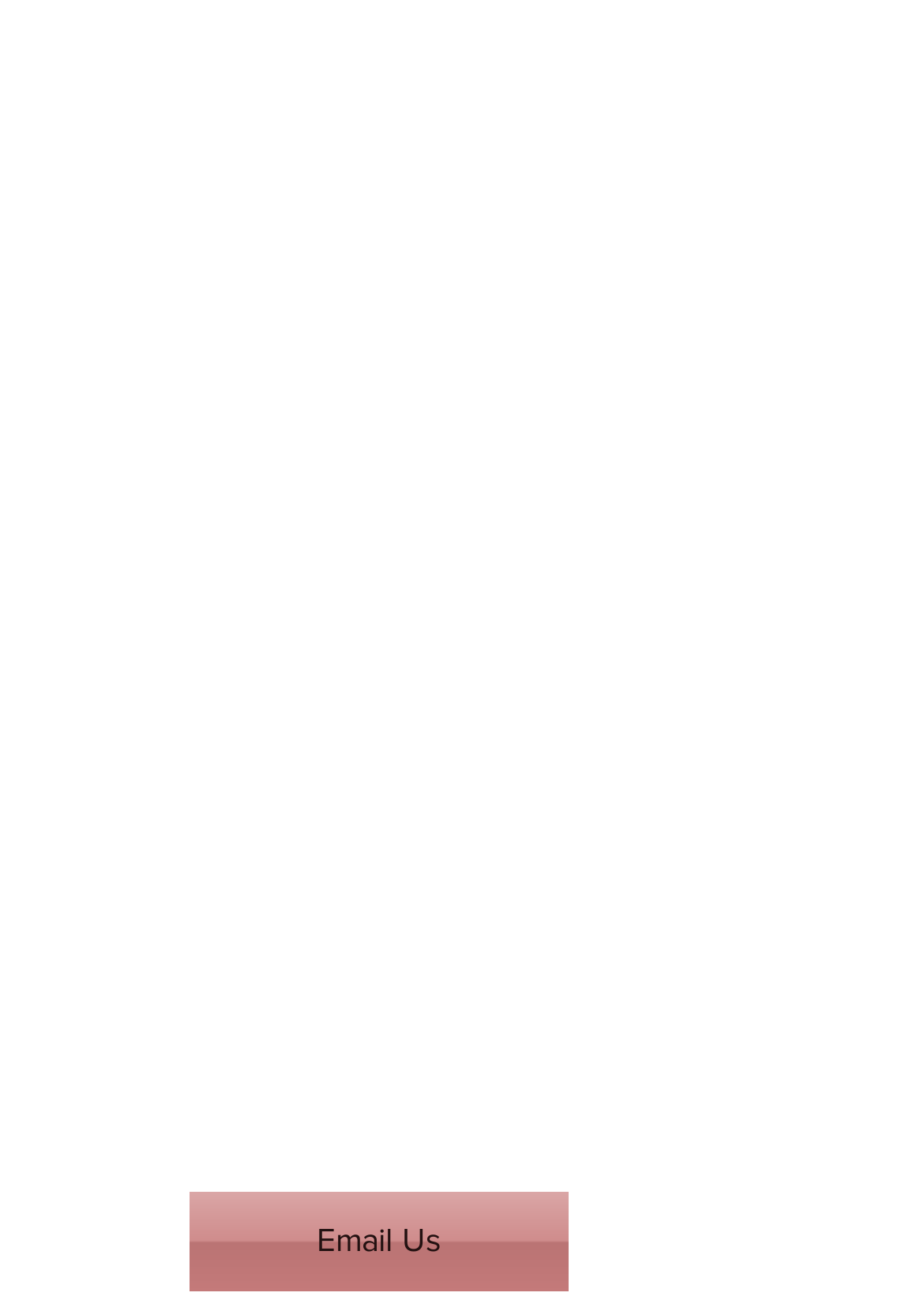Respond to the question below with a single word or phrase:
How should I clean the barrel?

Run 2 or 3 wet patches with a good bore cleaner